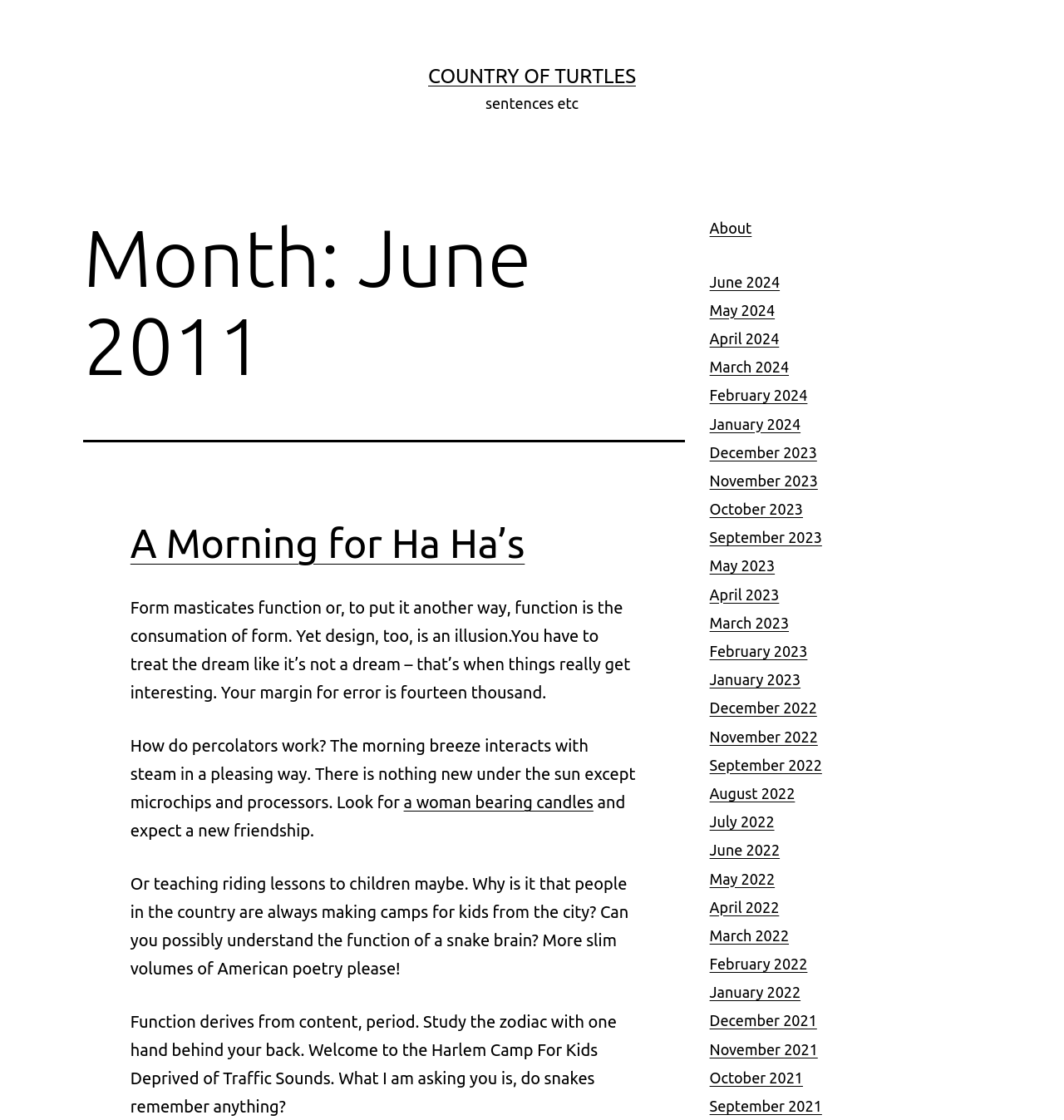Can you find the bounding box coordinates for the element to click on to achieve the instruction: "Click the 'COUNTRY OF TURTLES' link"?

[0.402, 0.058, 0.598, 0.078]